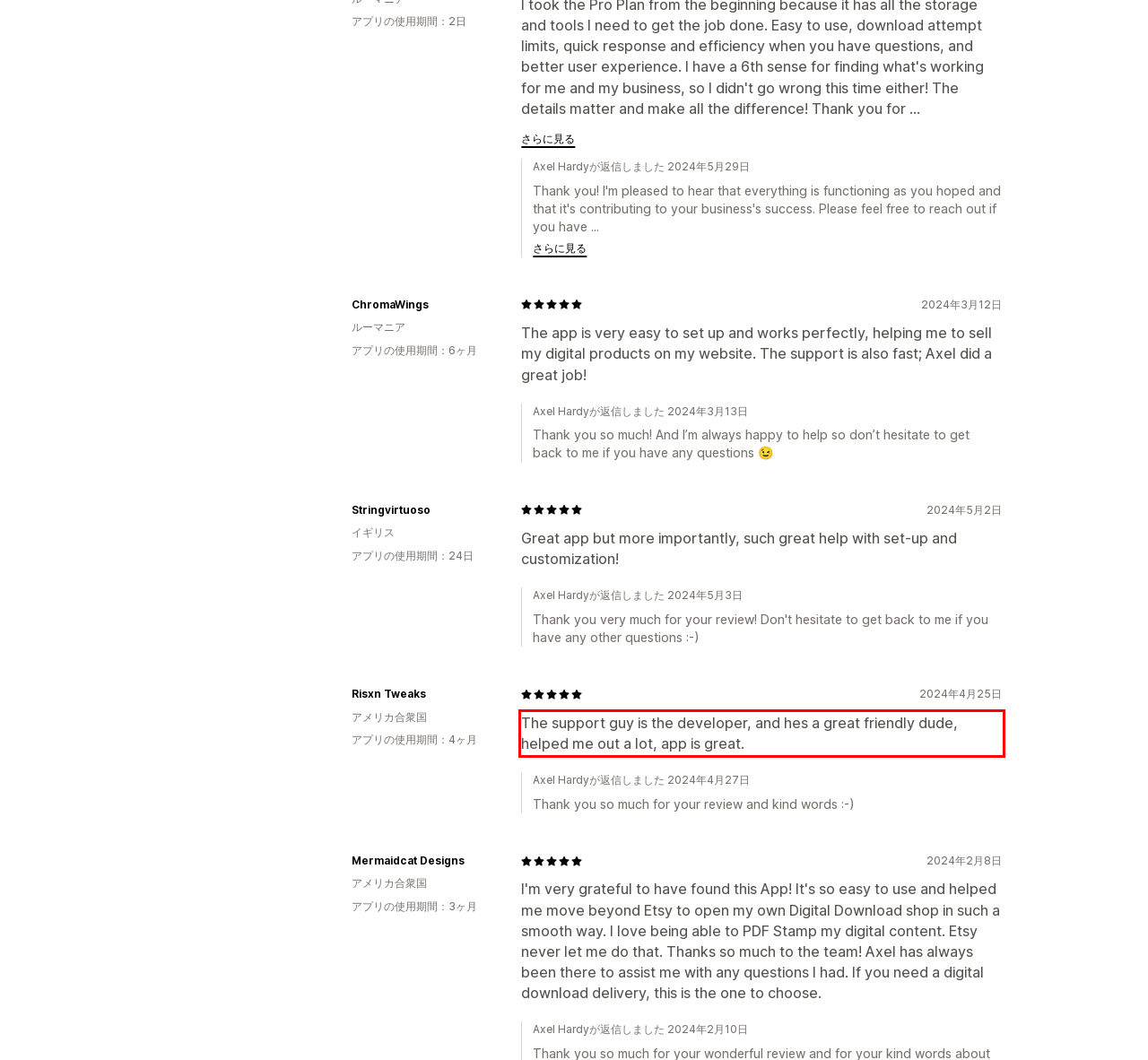Your task is to recognize and extract the text content from the UI element enclosed in the red bounding box on the webpage screenshot.

The support guy is the developer, and hes a great friendly dude, helped me out a lot, app is great.